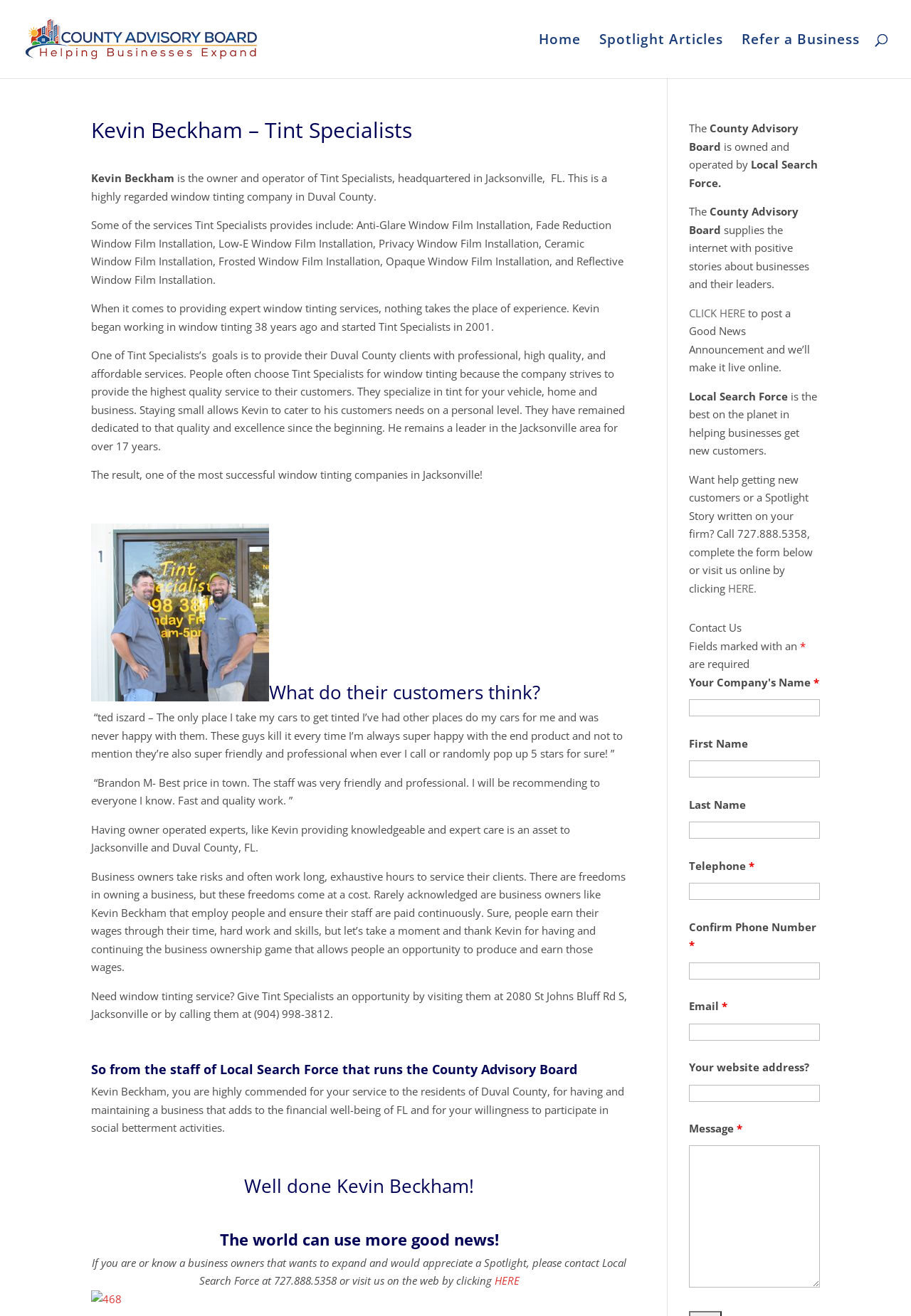Pinpoint the bounding box coordinates for the area that should be clicked to perform the following instruction: "Click on the 'Home' link".

[0.591, 0.026, 0.638, 0.059]